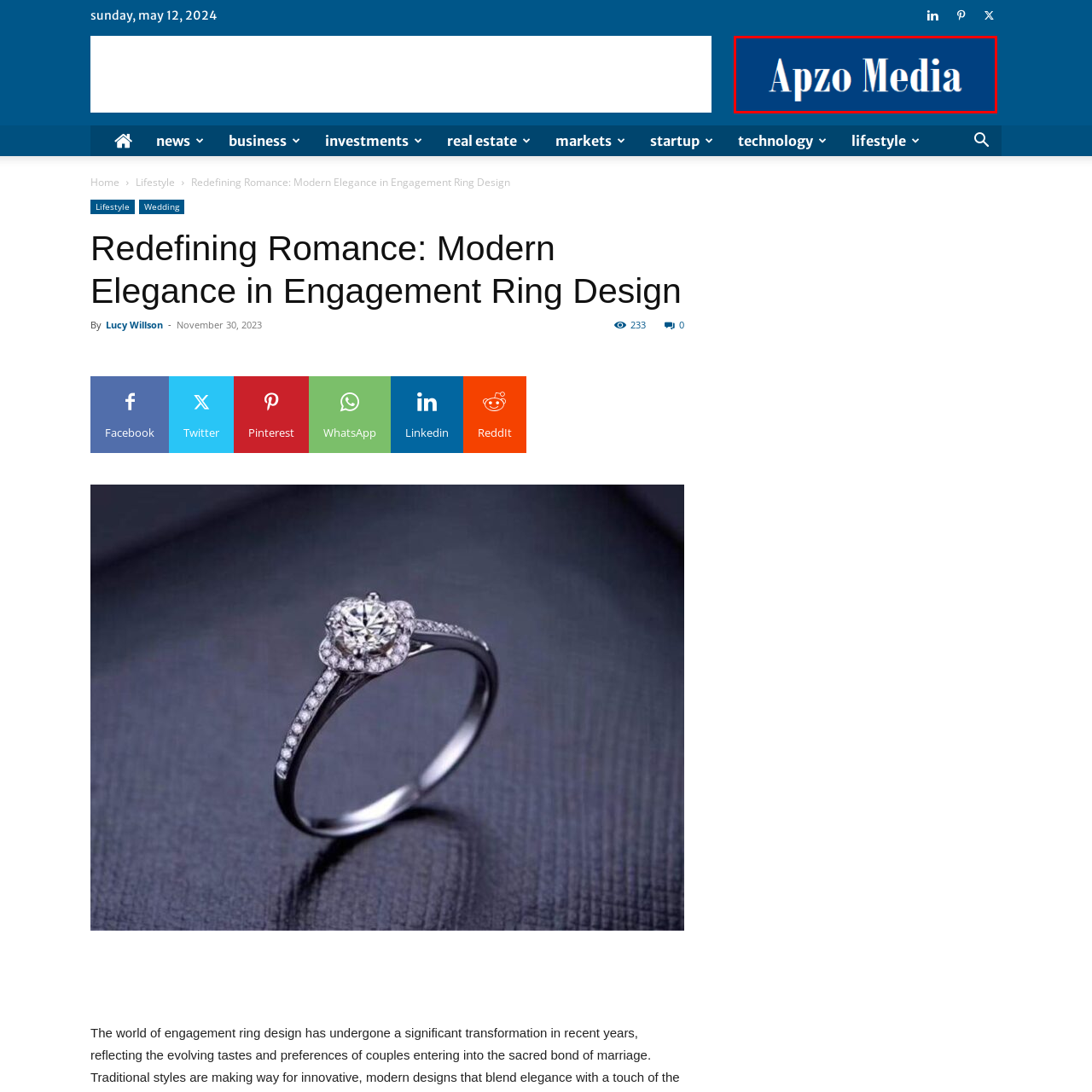Offer a detailed caption for the image that is surrounded by the red border.

The image prominently features the name "Apzo Media" in a stylish, elegant font set against a deep blue background. The design suggests a modern and professional aesthetic, appropriate for a media company. This visual branding conveys a sense of sophistication and reliability, reflecting the values associated with media production and engagement. The color contrast enhances readability, making it an effective logo or branding element for its intended audience.